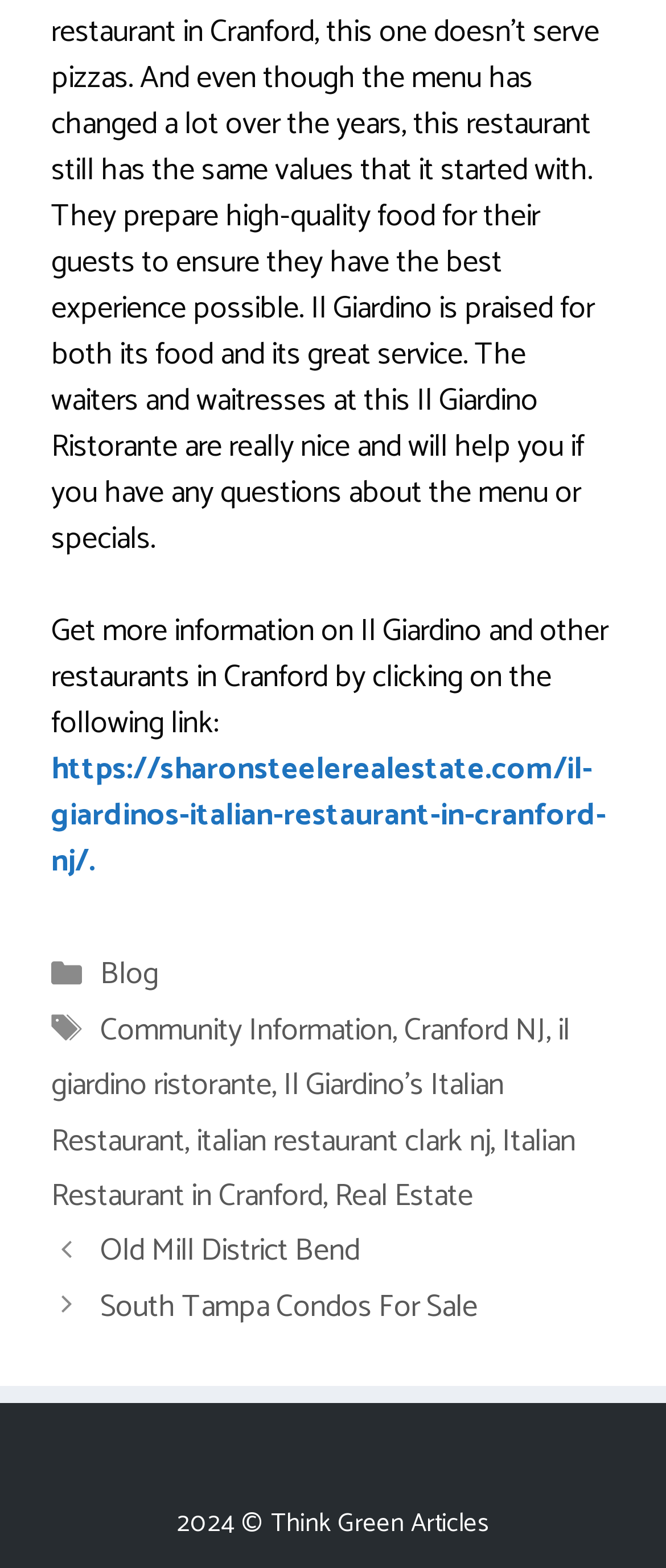Given the description "Cranford NJ", determine the bounding box of the corresponding UI element.

[0.607, 0.641, 0.82, 0.673]